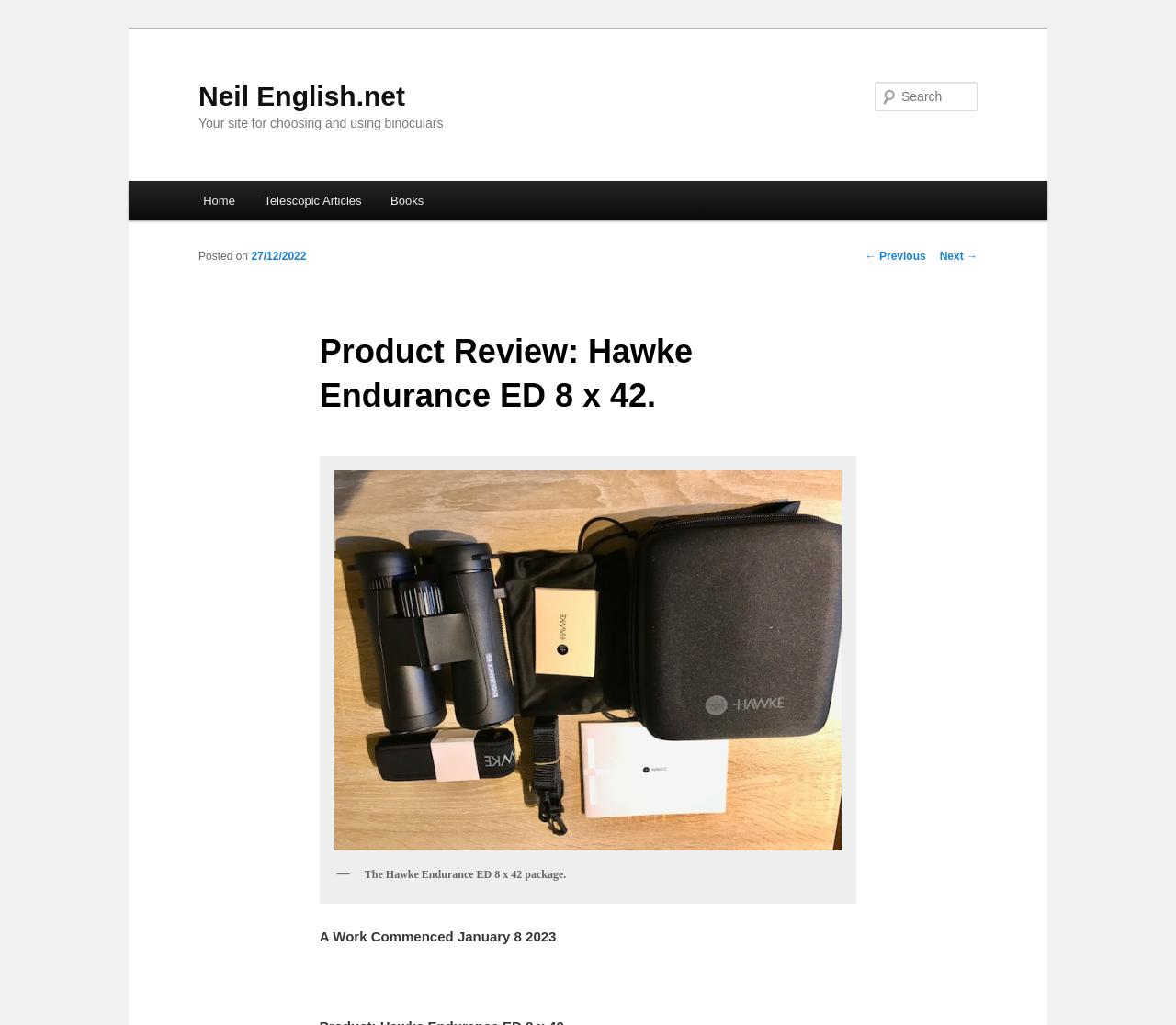Please reply to the following question with a single word or a short phrase:
What is the name of the product being reviewed?

Hawke Endurance ED 8 x 42